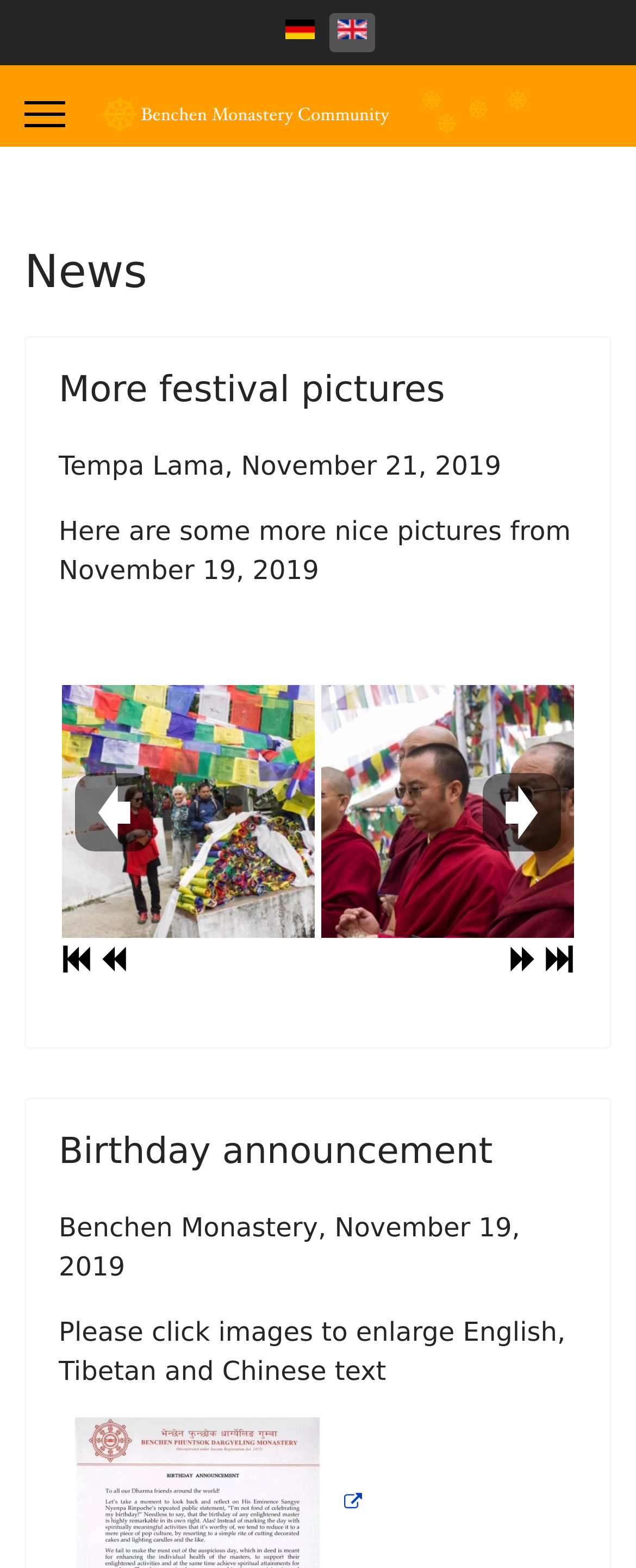What is the purpose of clicking the images?
Can you provide an in-depth and detailed response to the question?

According to the static text 'Please click images to enlarge English, Tibetan and Chinese text', clicking the images will enlarge them, likely to display more details or text.